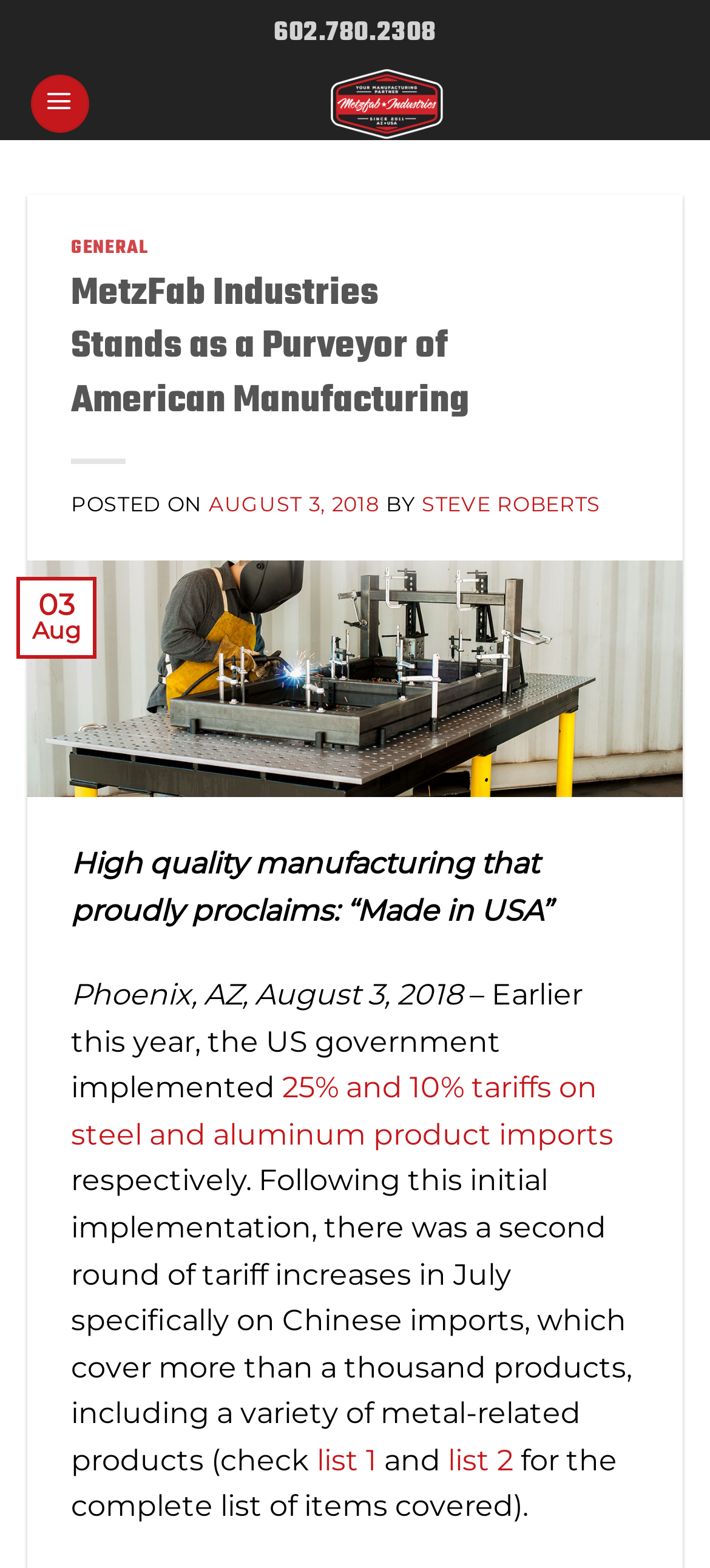Using the provided element description, identify the bounding box coordinates as (top-left x, top-left y, bottom-right x, bottom-right y). Ensure all values are between 0 and 1. Description: Home

None